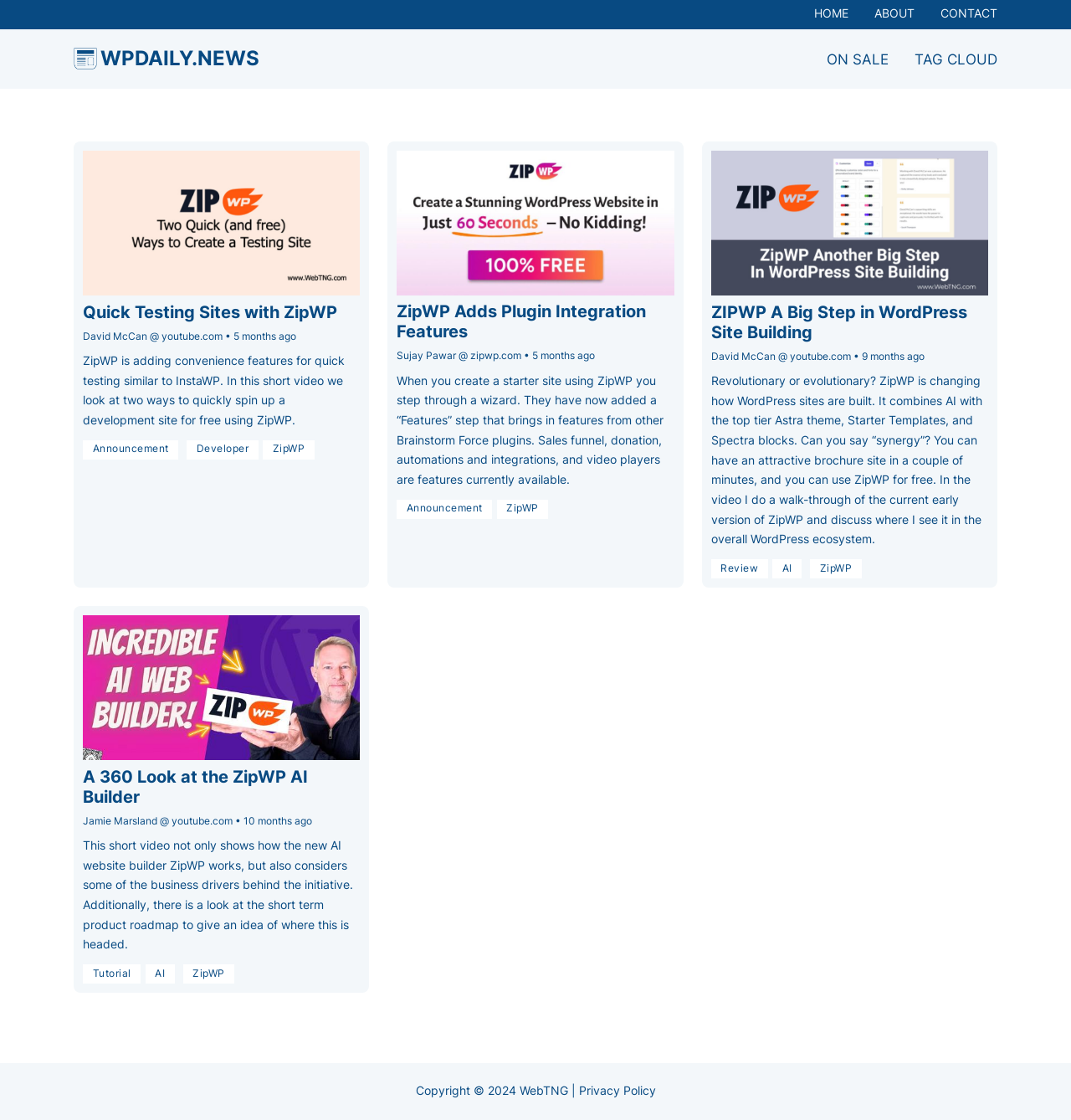Please determine the bounding box coordinates of the element's region to click in order to carry out the following instruction: "Read the article about Quick Testing Sites with ZipWP". The coordinates should be four float numbers between 0 and 1, i.e., [left, top, right, bottom].

[0.077, 0.27, 0.336, 0.288]